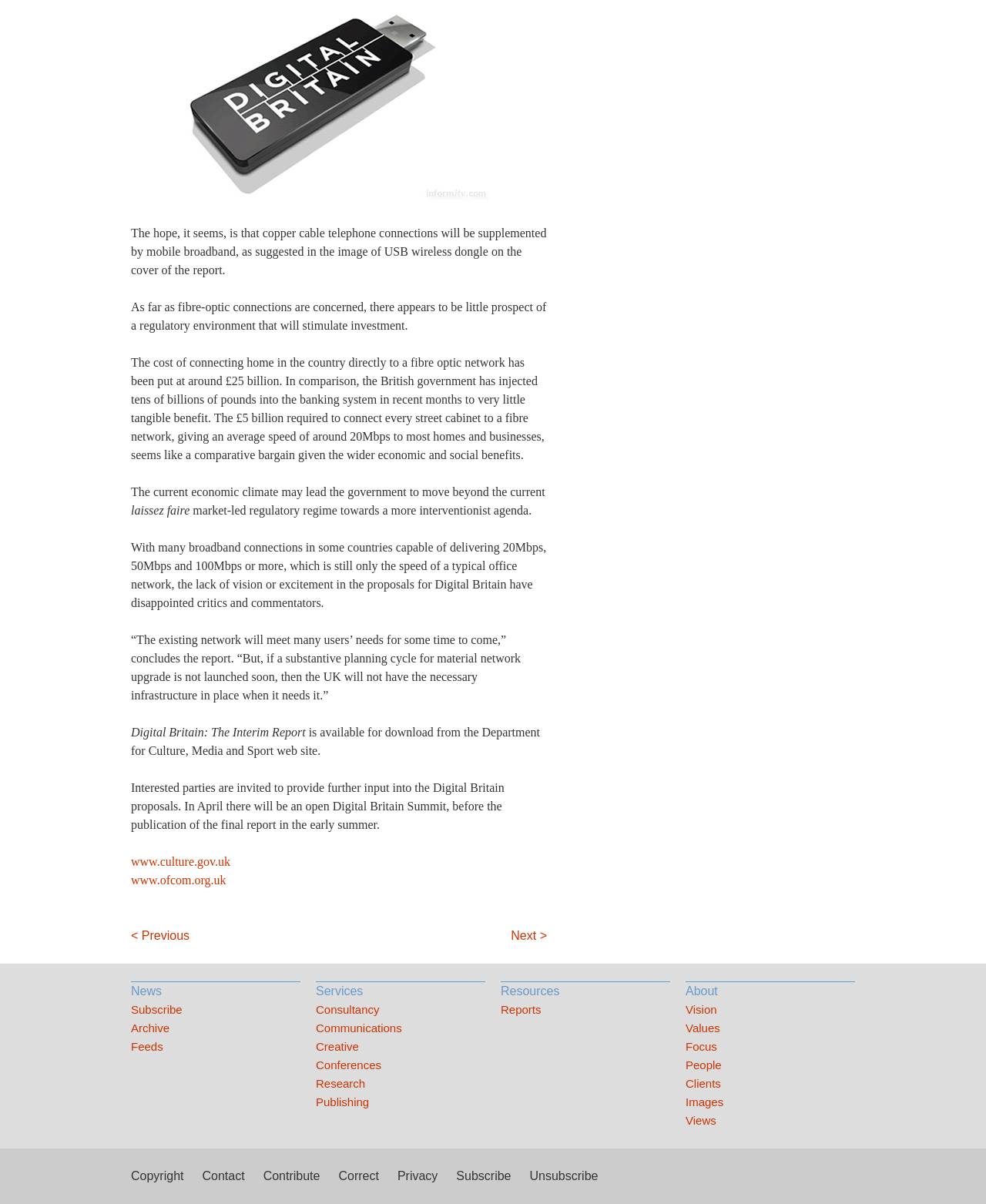What is the purpose of the open Digital Britain Summit in April?
Ensure your answer is thorough and detailed.

The purpose of the open Digital Britain Summit in April is to provide further input into the Digital Britain proposals, as mentioned in the text 'Interested parties are invited to provide further input into the Digital Britain proposals. In April there will be an open Digital Britain Summit, before the publication of the final report in the early summer.'